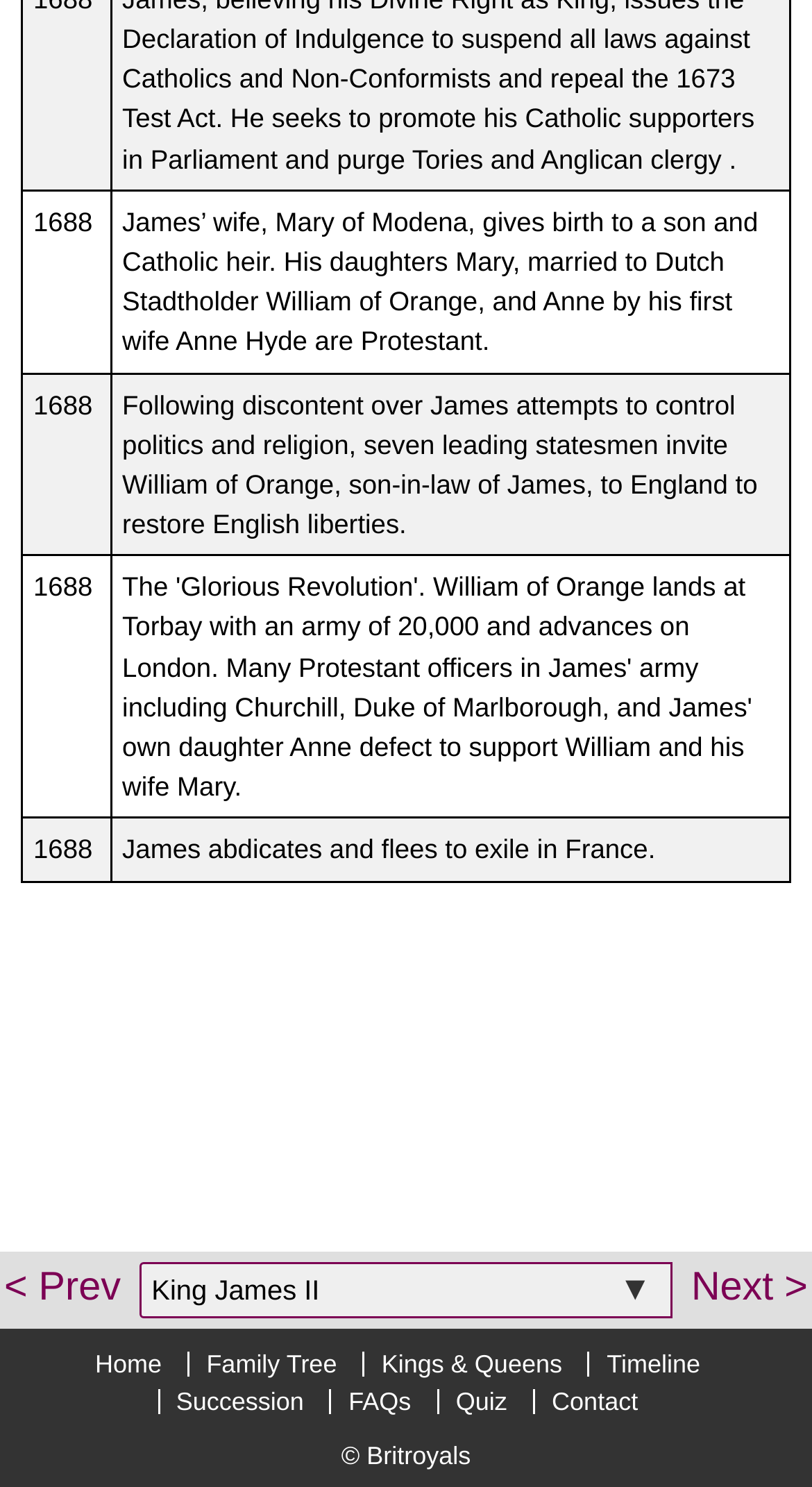Provide a one-word or brief phrase answer to the question:
What is the symbol shown next to the combobox?

▼